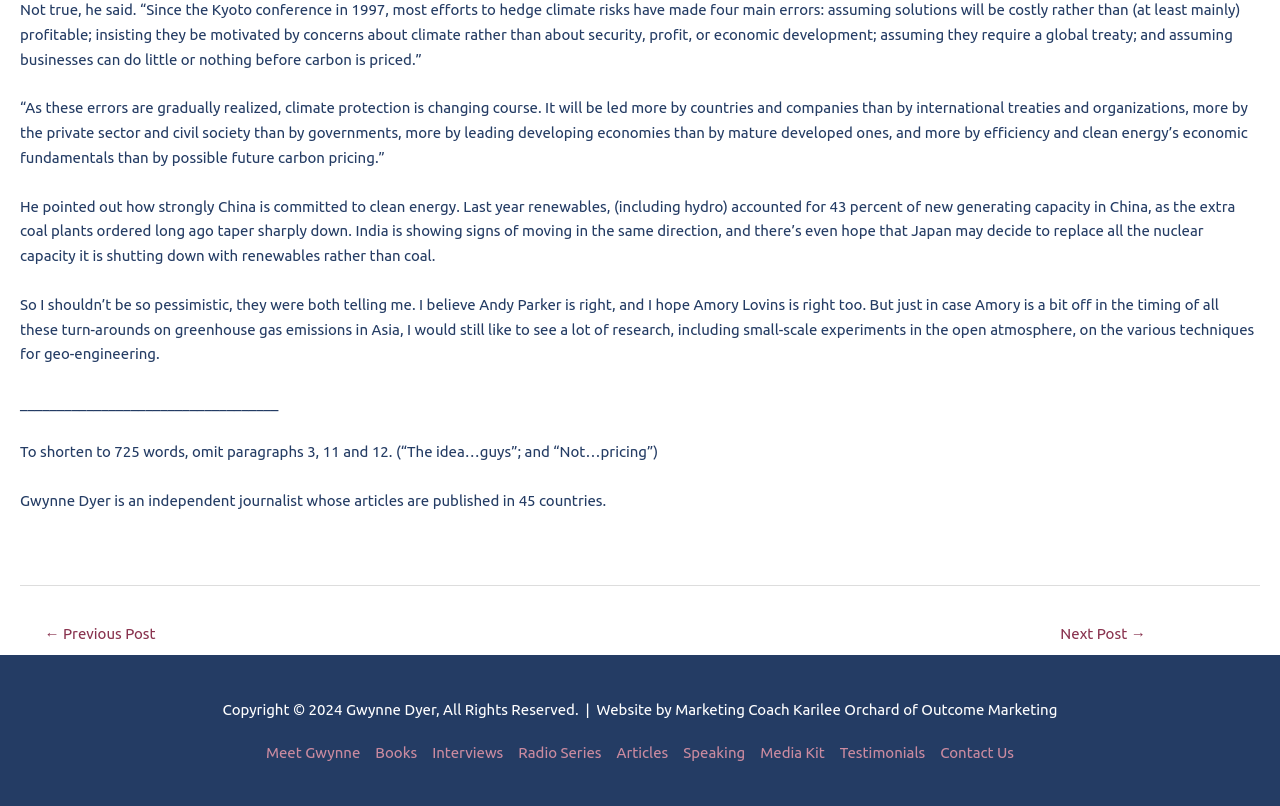What is the topic of the article?
Examine the screenshot and reply with a single word or phrase.

Climate protection